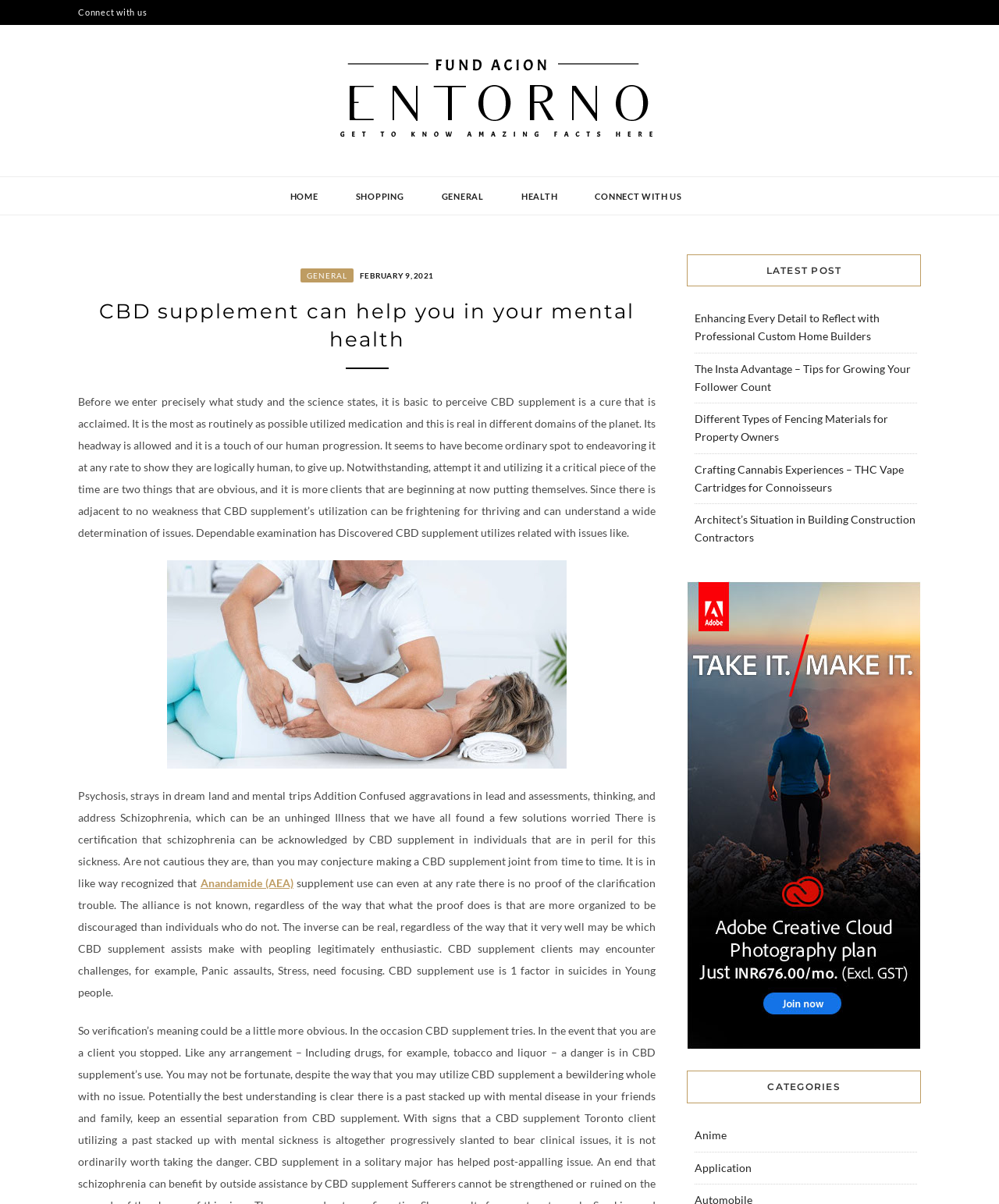Identify the bounding box coordinates of the region I need to click to complete this instruction: "Click on 'CONNECT WITH US'".

[0.592, 0.147, 0.686, 0.179]